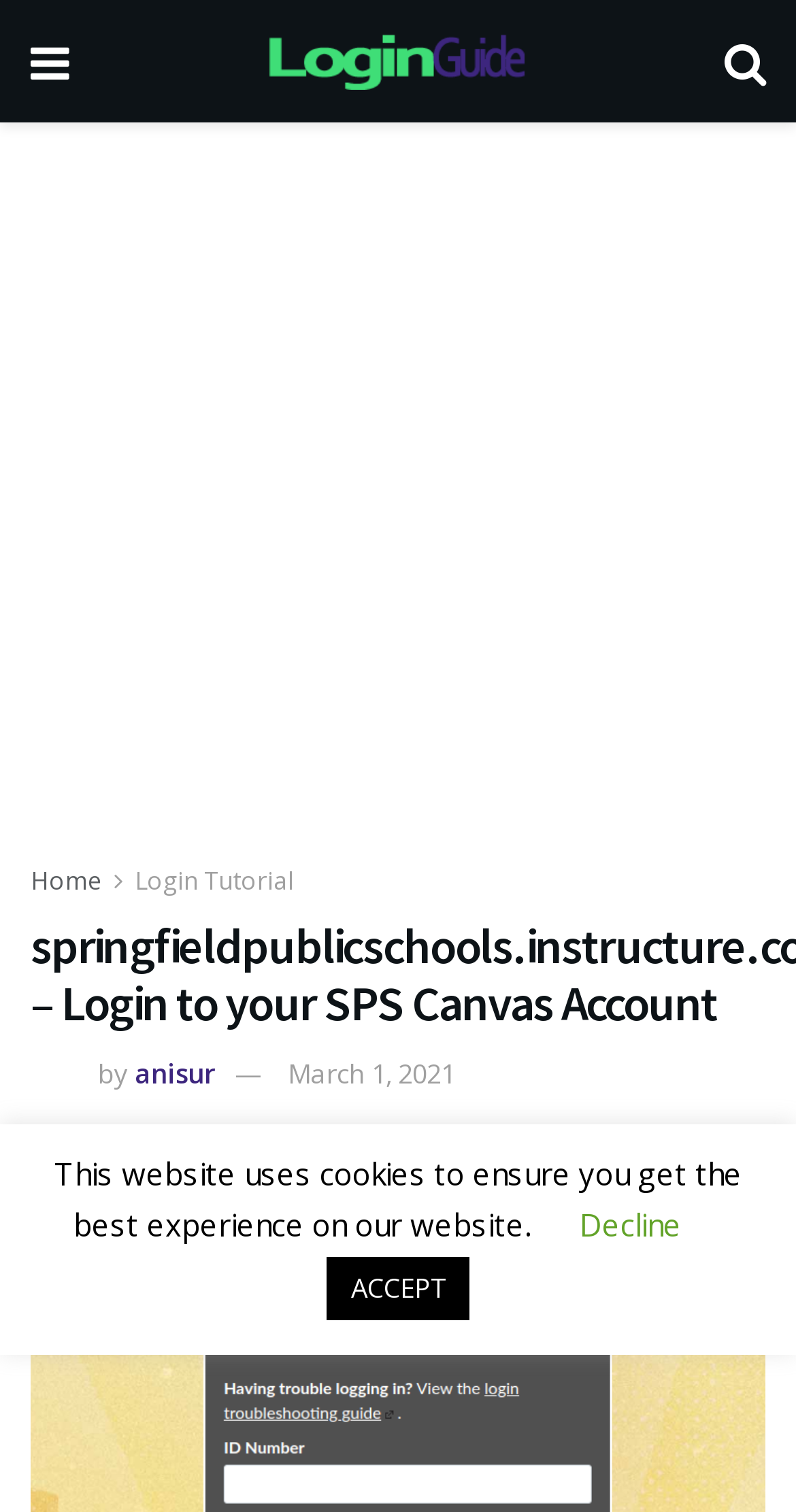What is the position of the home link?
Refer to the image and give a detailed answer to the query.

By analyzing the bounding box coordinates of the link element with the text 'Home', I determined that it is located at the top-left section of the webpage, with coordinates [0.038, 0.571, 0.128, 0.594].